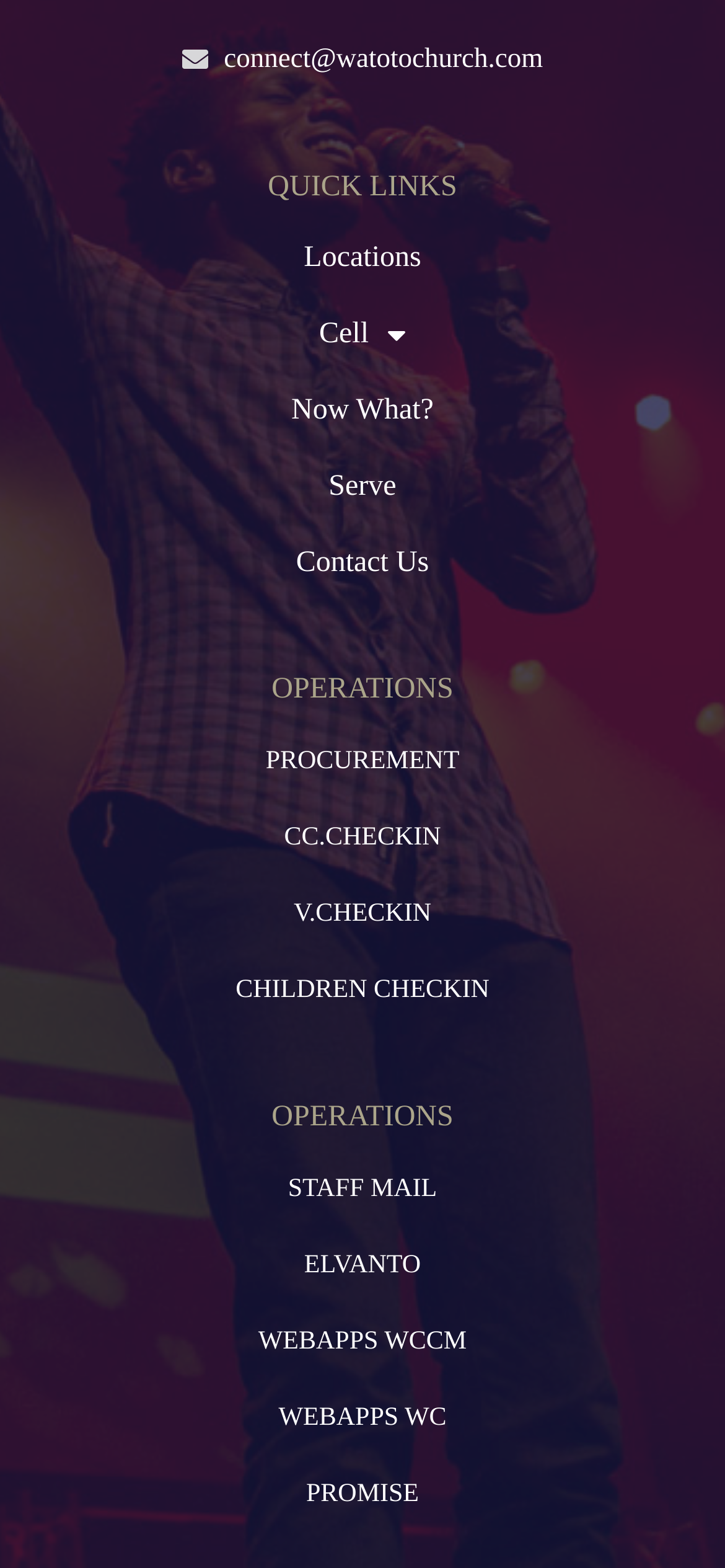Can you find the bounding box coordinates of the area I should click to execute the following instruction: "Access procurement"?

[0.026, 0.474, 0.974, 0.499]